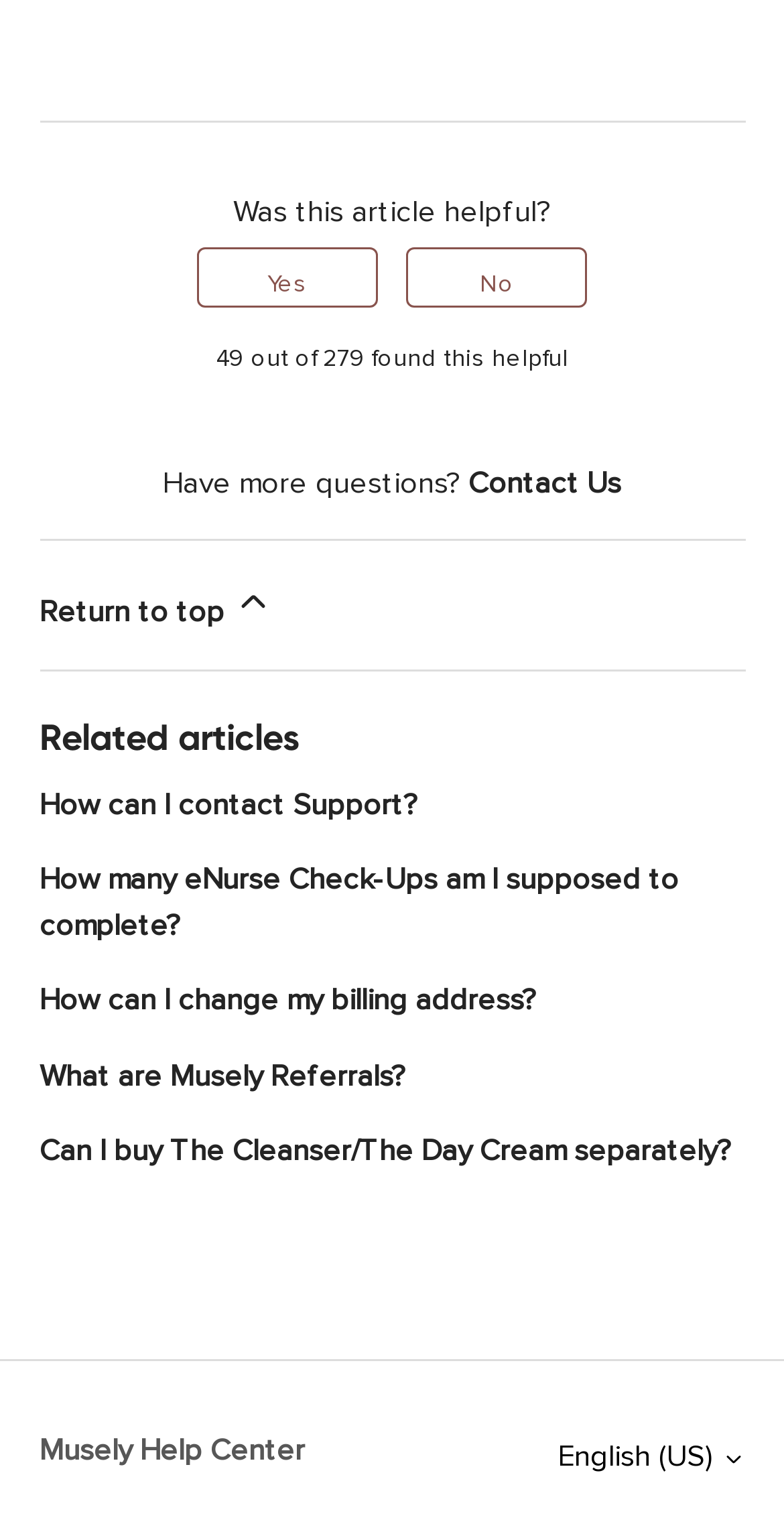What is the language of the webpage?
Look at the screenshot and respond with a single word or phrase.

English (US)